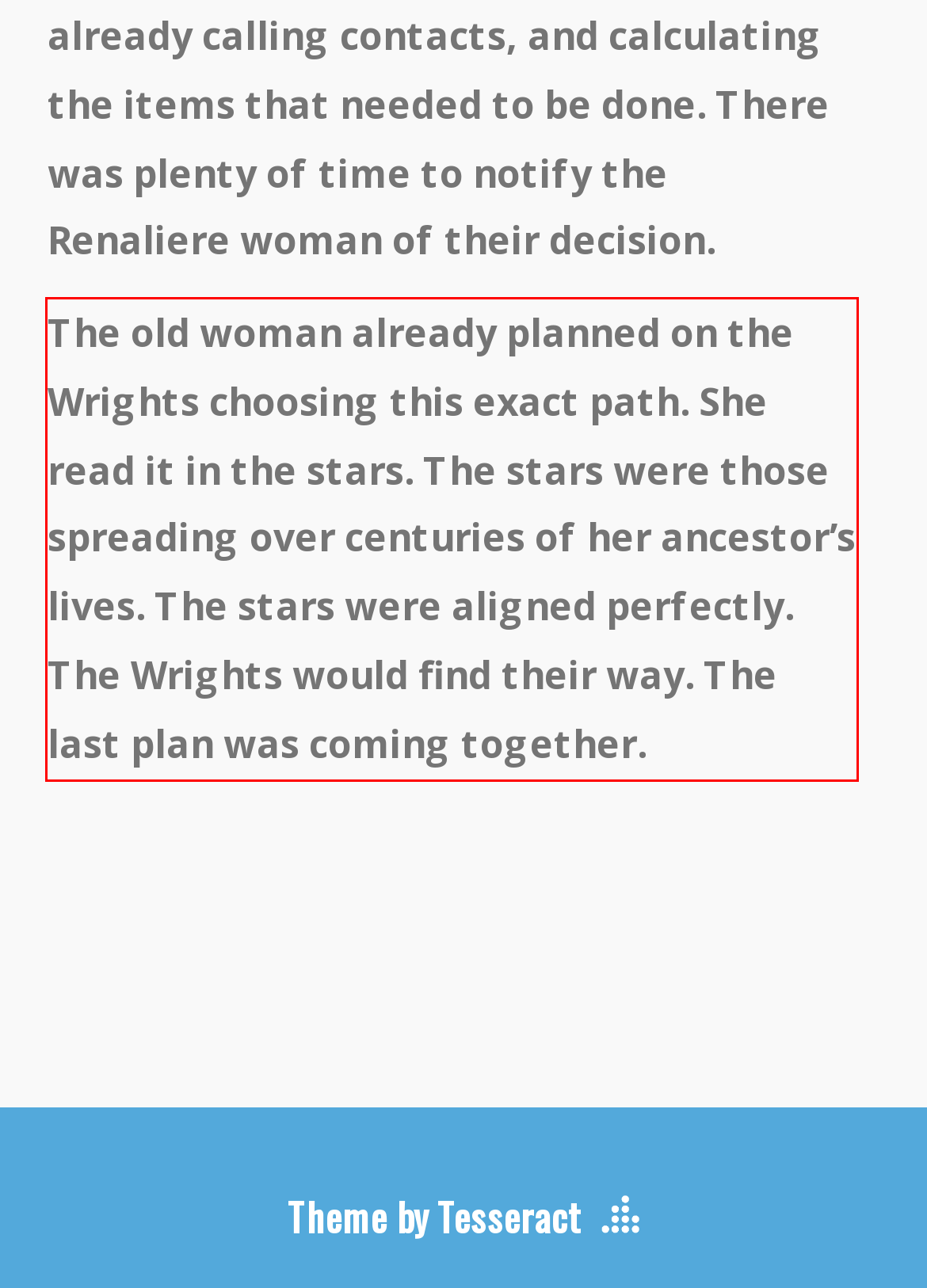You are provided with a screenshot of a webpage that includes a UI element enclosed in a red rectangle. Extract the text content inside this red rectangle.

The old woman already planned on the Wrights choosing this exact path. She read it in the stars. The stars were those spreading over centuries of her ancestor’s lives. The stars were aligned perfectly. The Wrights would find their way. The last plan was coming together.